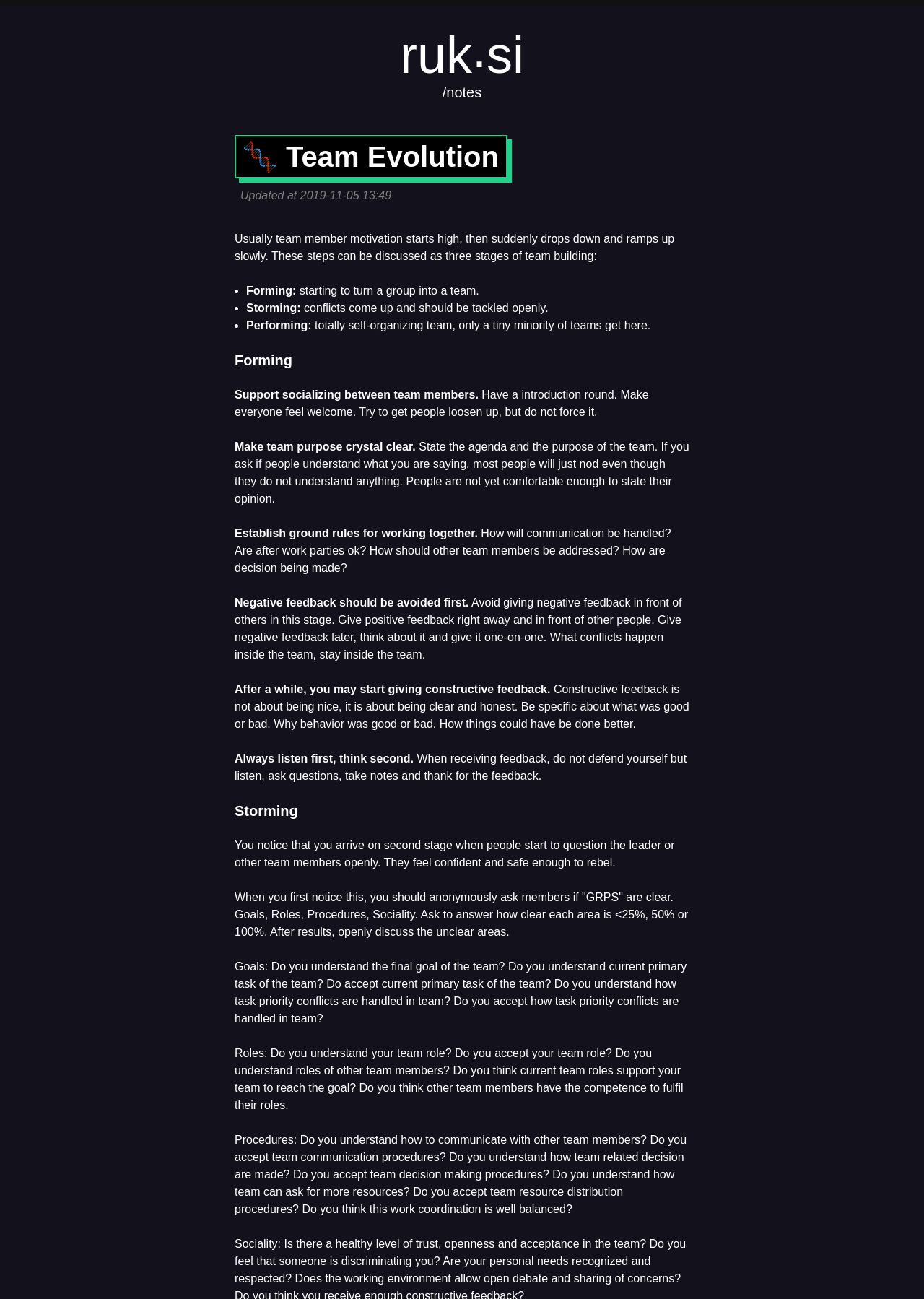What should be discussed in the Storming stage?
Based on the visual details in the image, please answer the question thoroughly.

In the Storming stage, team members should discuss GRPS, which stands for Goals, Roles, Procedures, and Sociality. This is mentioned on the webpage as a way to clarify unclear areas and ensure everyone is on the same page.